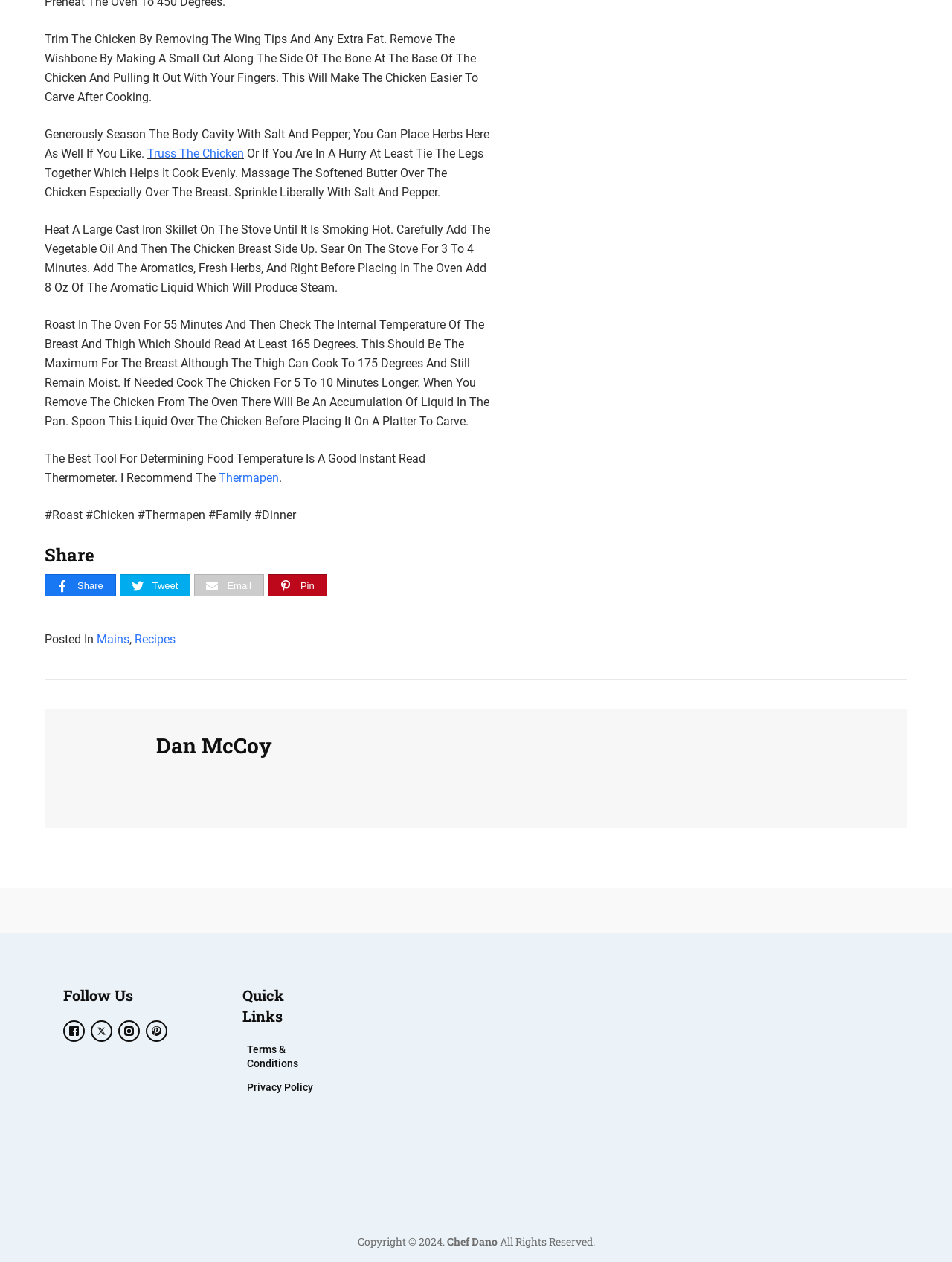Find and indicate the bounding box coordinates of the region you should select to follow the given instruction: "Share the recipe on social media".

[0.047, 0.43, 0.516, 0.449]